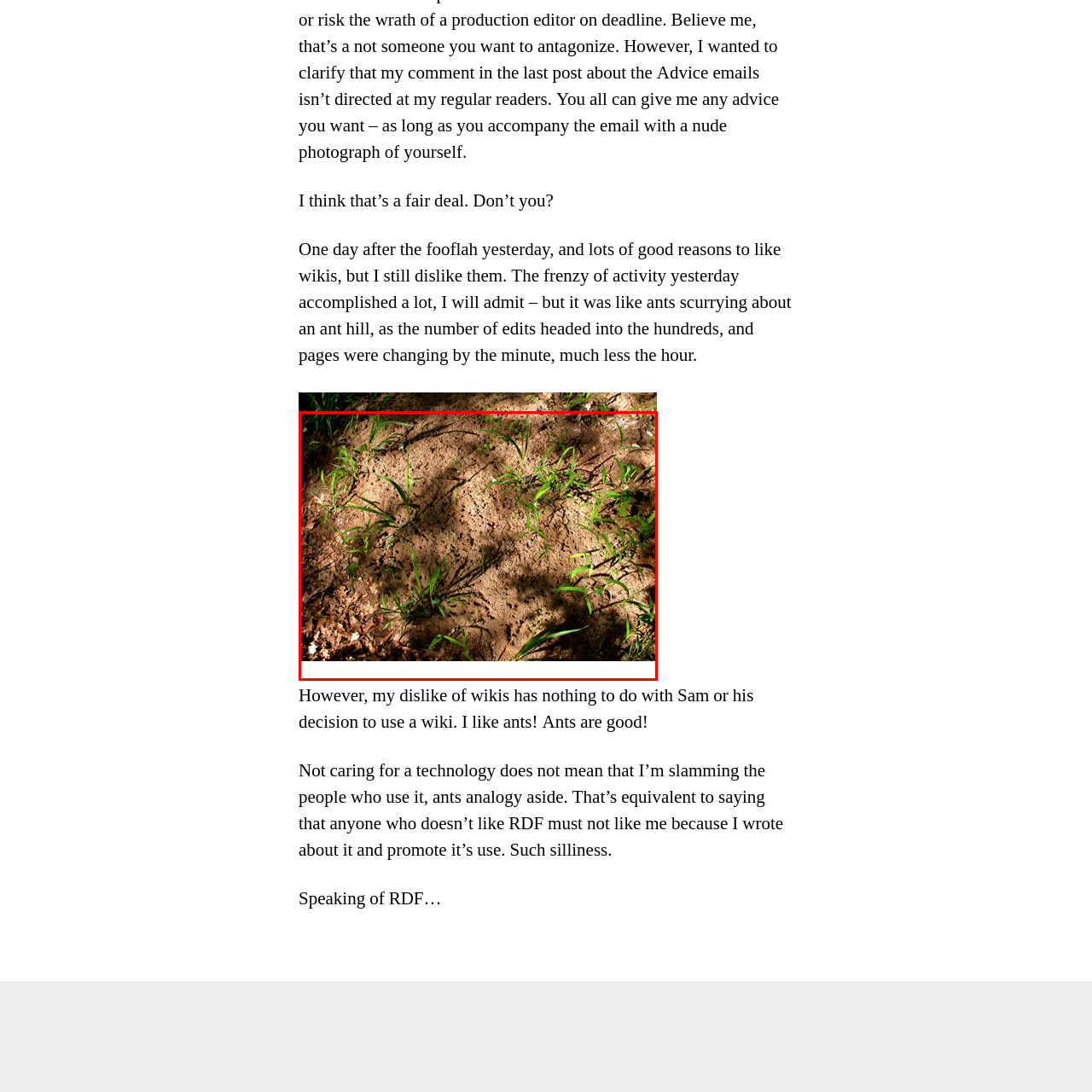What is the color of the soil in the image? Inspect the image encased in the red bounding box and answer using only one word or a brief phrase.

Earthy tones